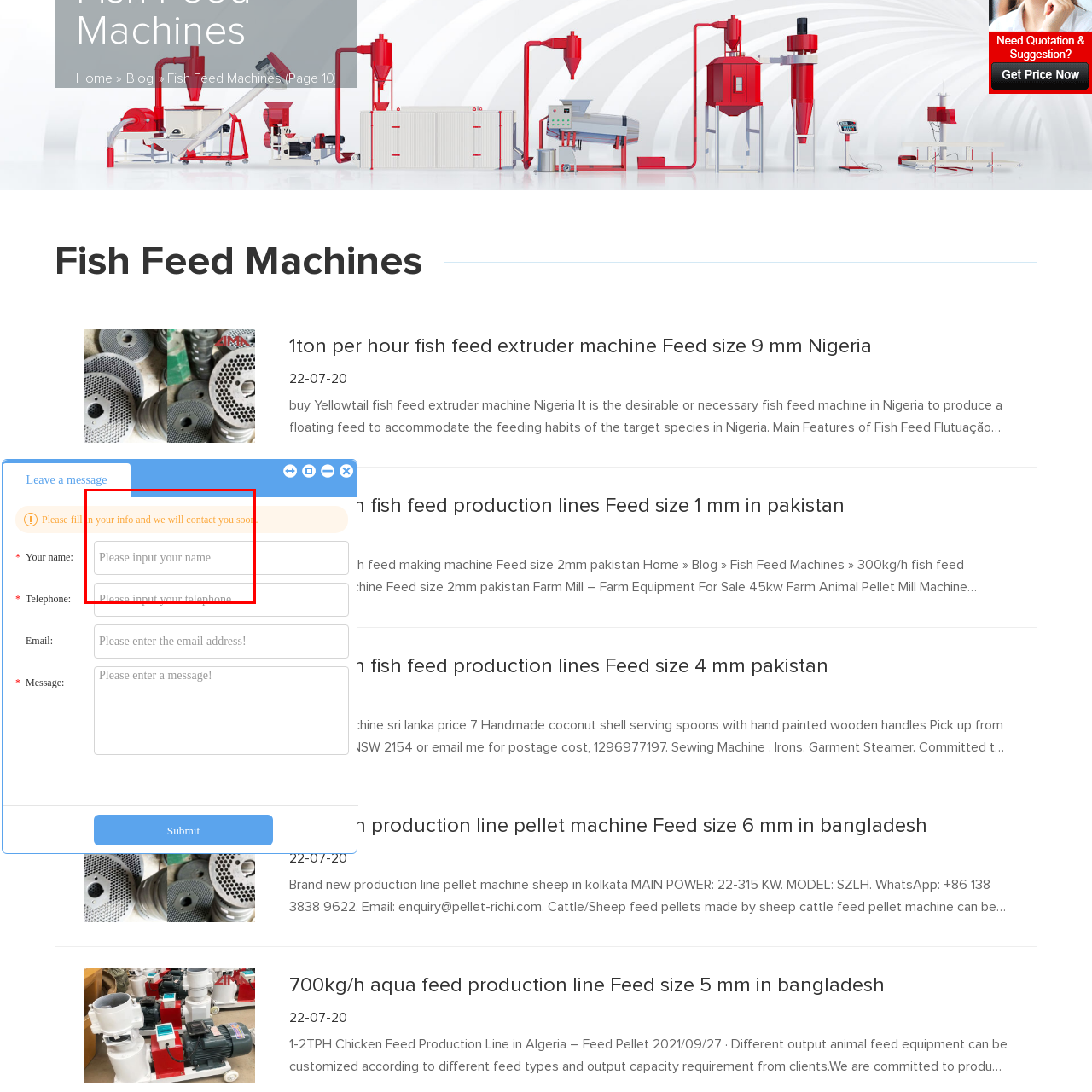Identify the subject within the red bounding box and respond to the following question in a single word or phrase:
What is the feed size of the production line?

1 mm